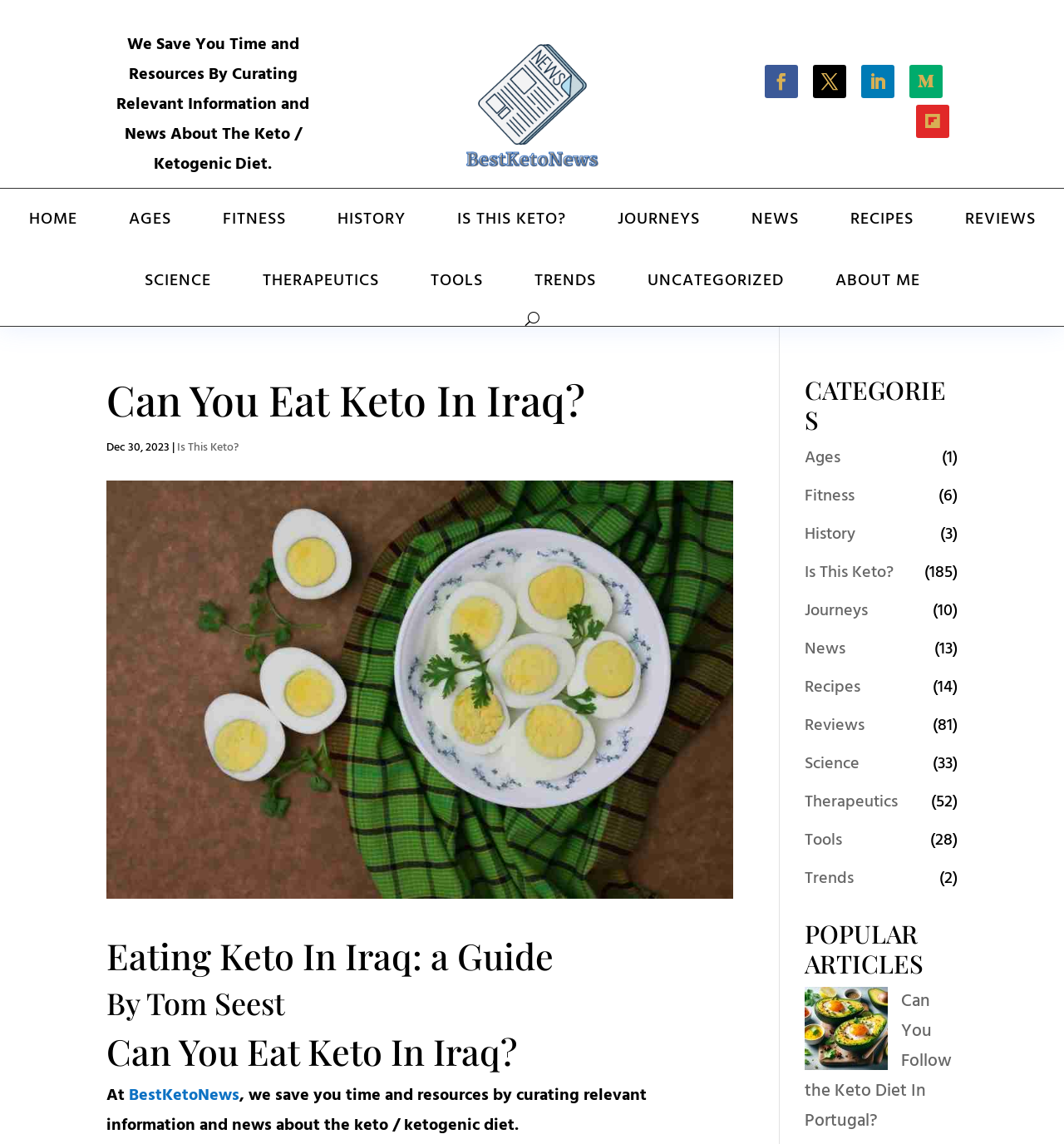How many categories are listed on the webpage?
Give a one-word or short phrase answer based on the image.

14